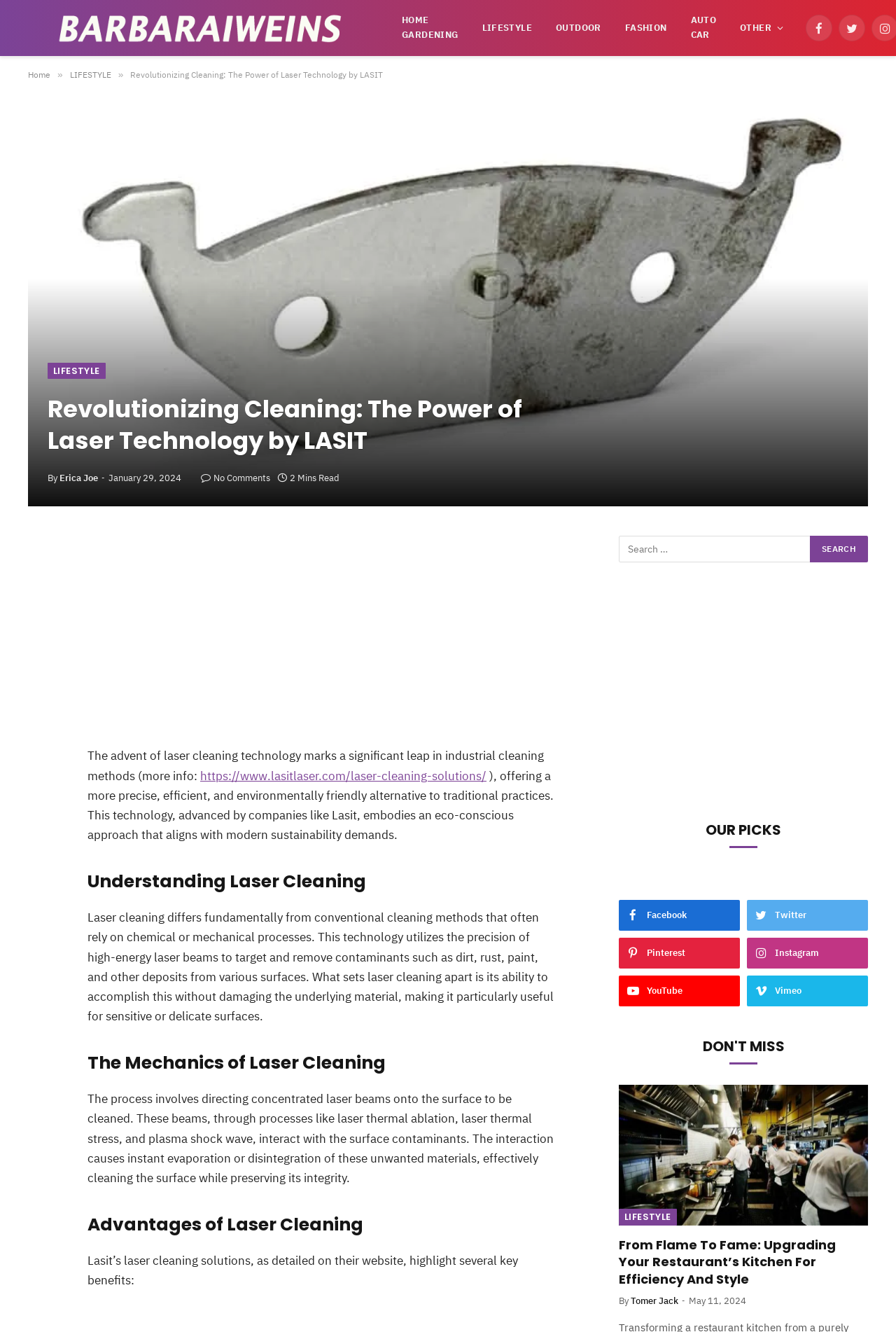Offer a meticulous description of the webpage's structure and content.

This webpage is about the power of laser technology in cleaning, specifically highlighting the benefits of laser cleaning solutions provided by LASIT. At the top, there are several links to different categories, including "HOME GARDENING", "LIFESTYLE", "OUTDOOR", "FASHION", "AUTO CAR", and "OTHER". Below these links, there are social media icons for Facebook, Twitter, and other platforms.

The main content of the page is divided into sections, starting with a heading "Revolutionizing Cleaning: The Power of Laser Technology by LASIT". Below this heading, there is a brief introduction to laser cleaning technology, which is followed by a section titled "Understanding Laser Cleaning". This section explains the fundamental difference between laser cleaning and conventional cleaning methods.

The next section, "The Mechanics of Laser Cleaning", describes the process of laser cleaning, including the interaction between the laser beams and the surface contaminants. This is followed by a section titled "Advantages of Laser Cleaning", which highlights the benefits of LASIT's laser cleaning solutions.

On the right side of the page, there is a search bar and a section titled "OUR PICKS" with links to social media platforms. Below this, there is a section titled "DON'T MISS" with links to other articles, including "Upgrading Your Restaurant’s Kitchen For Efficiency And Style" and "From Flame To Fame: Upgrading Your Restaurant’s Kitchen For Efficiency And Style".

Throughout the page, there are several images, including a logo at the top and images accompanying the articles in the "DON'T MISS" section. There are also several advertisements and iframes embedded in the page.